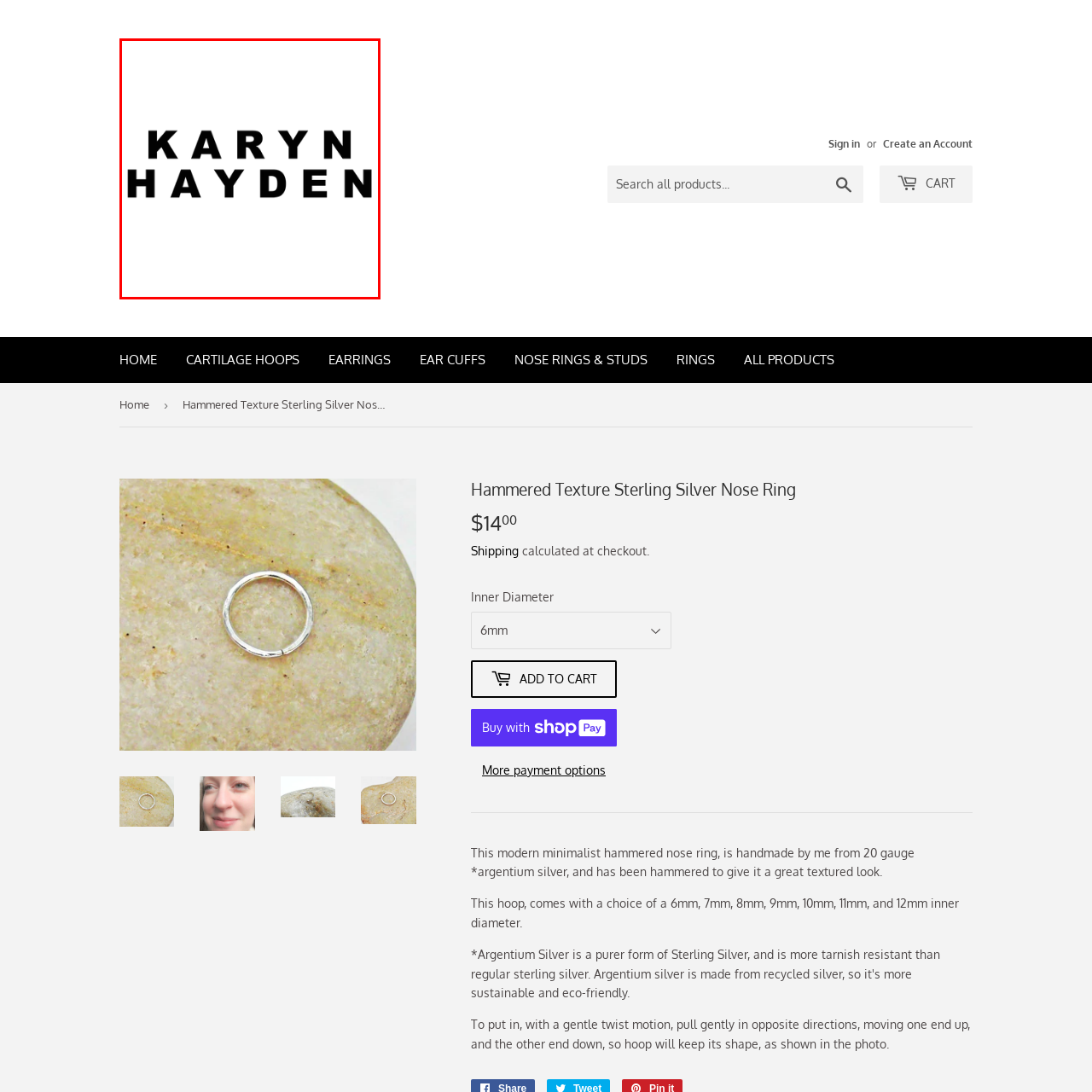What is an example of a product created by Karyn Hayden?
Please carefully analyze the image highlighted by the red bounding box and give a thorough response based on the visual information contained within that section.

The caption provides an example of a product created by Karyn Hayden, which is the 'Hammered Texture Sterling Silver Nose Ring', showcasing her artisanal craftsmanship and modern elegance.